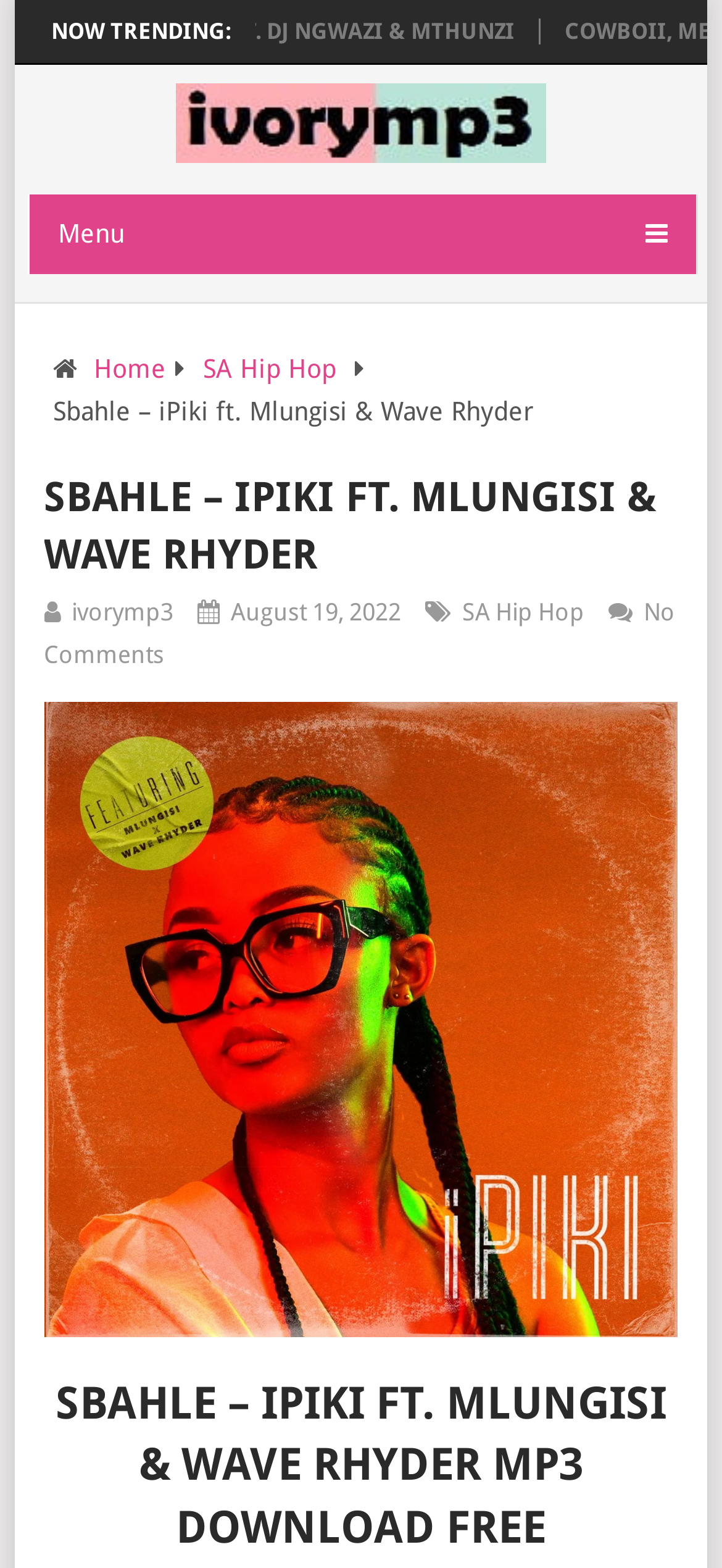Identify the headline of the webpage and generate its text content.

SBAHLE – IPIKI FT. MLUNGISI & WAVE RHYDER